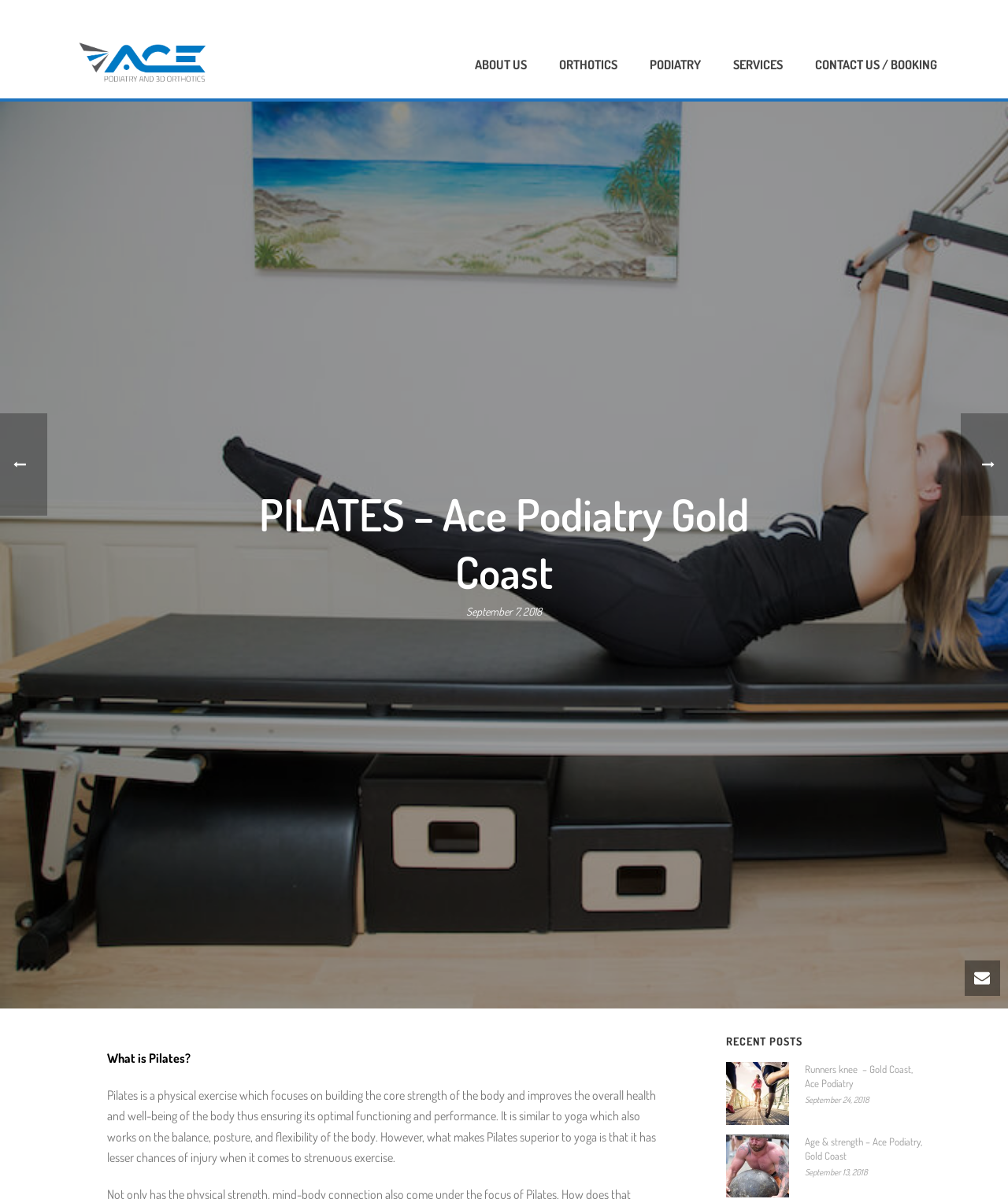Kindly determine the bounding box coordinates for the clickable area to achieve the given instruction: "Contact Ace Podiatry".

[0.793, 0.023, 0.945, 0.082]